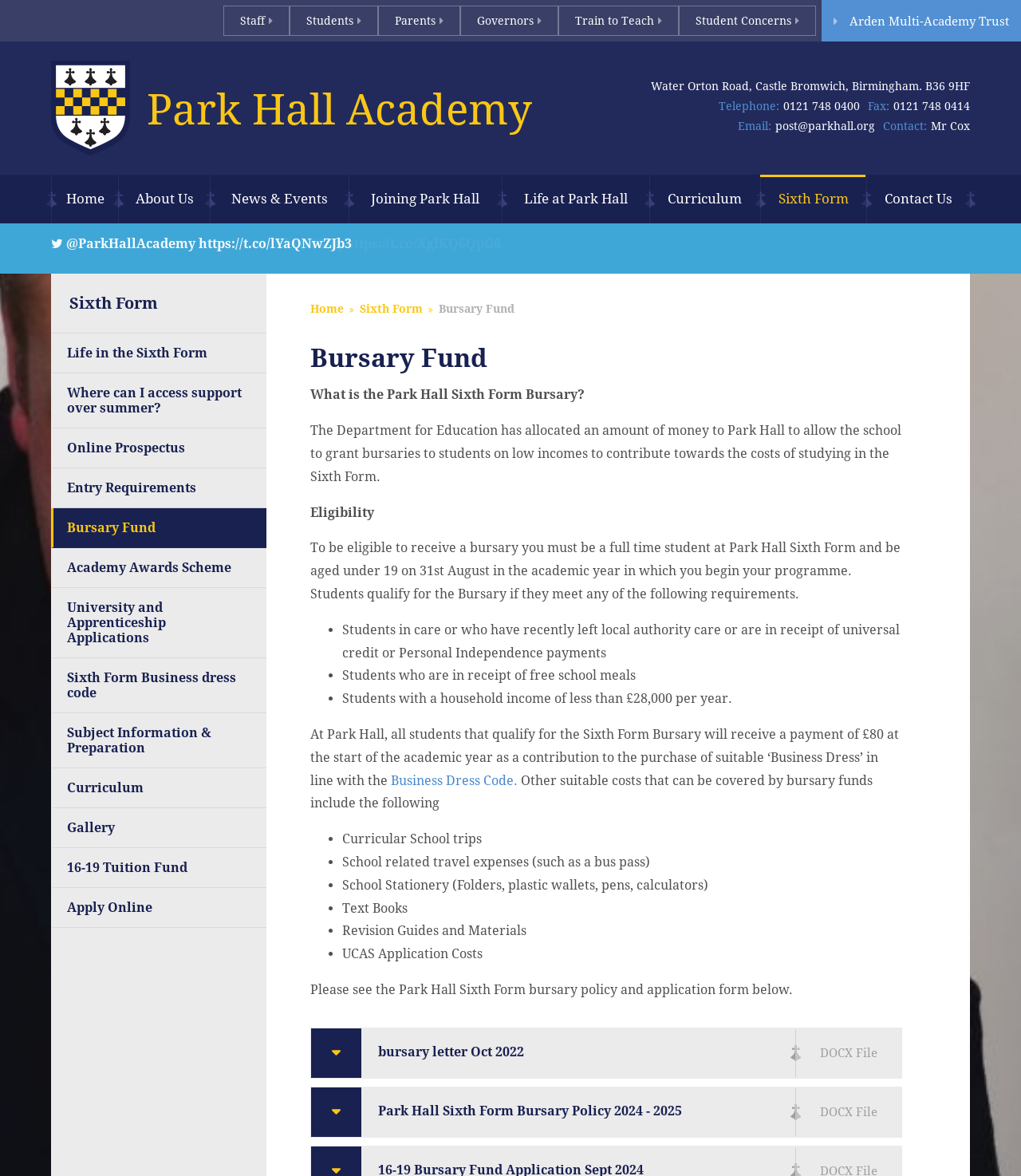Determine the coordinates of the bounding box that should be clicked to complete the instruction: "View the 'Park Hall Sixth Form Bursary Policy 2024 - 2025'". The coordinates should be represented by four float numbers between 0 and 1: [left, top, right, bottom].

[0.304, 0.929, 0.884, 0.972]